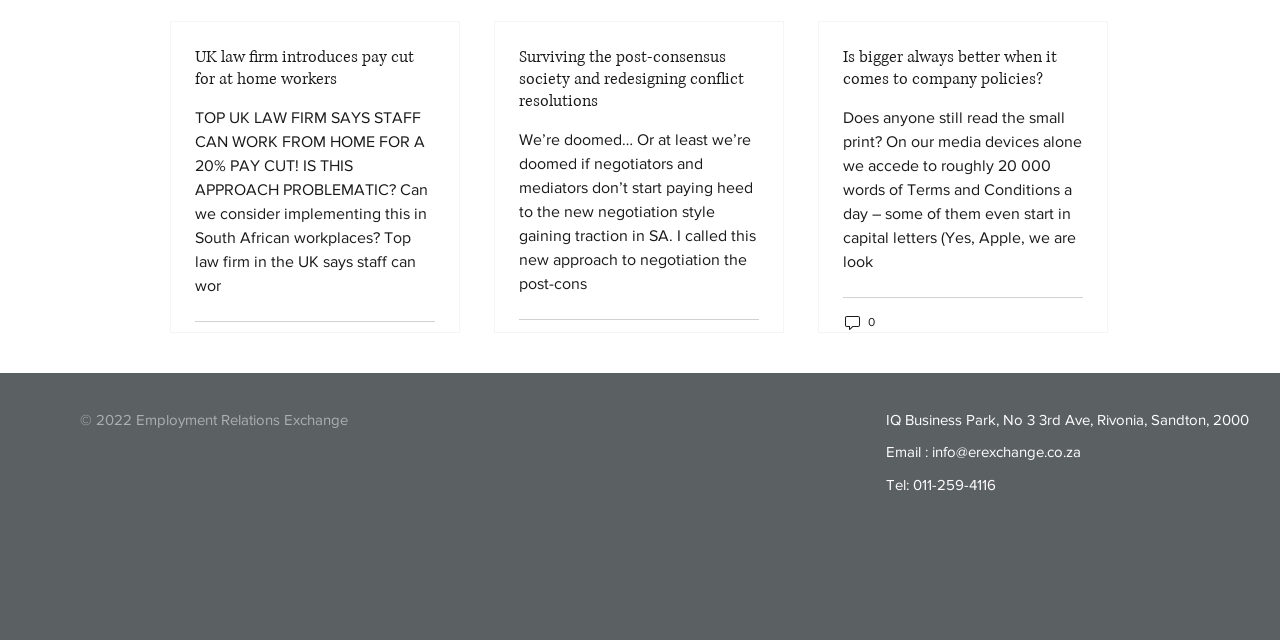Show the bounding box coordinates of the region that should be clicked to follow the instruction: "Visit the LinkedIn page."

[0.702, 0.802, 0.717, 0.833]